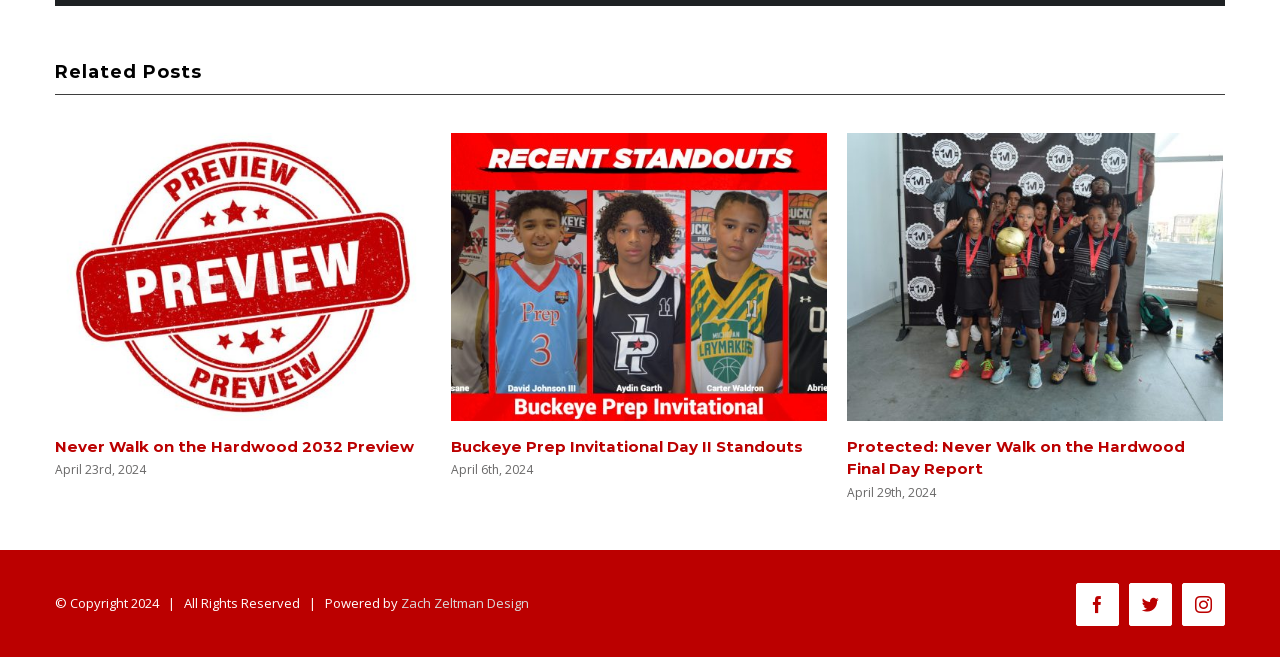Please locate the bounding box coordinates of the element that should be clicked to achieve the given instruction: "Click on 'Buckeye Prep Invitational Day II Standouts'".

[0.043, 0.665, 0.318, 0.693]